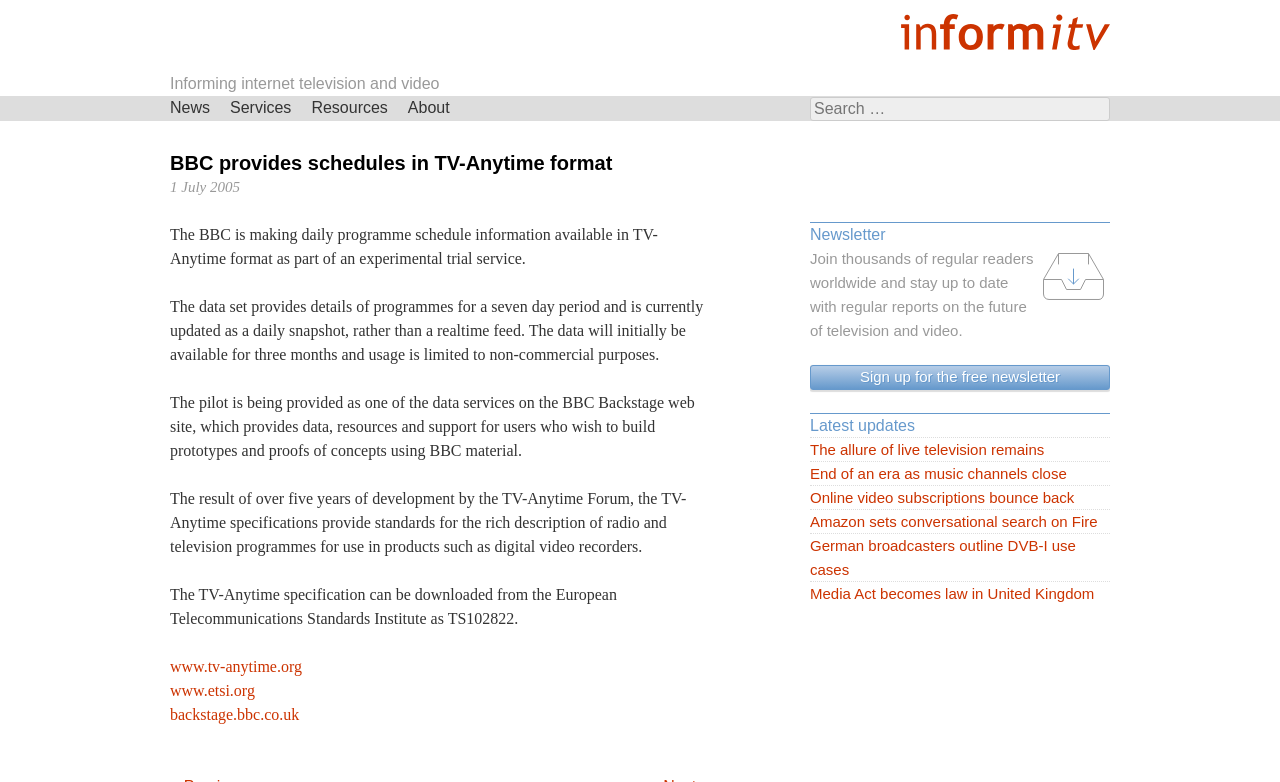What is the purpose of the BBC's experimental trial service?
Examine the image and give a concise answer in one word or a short phrase.

Provide daily programme schedule information